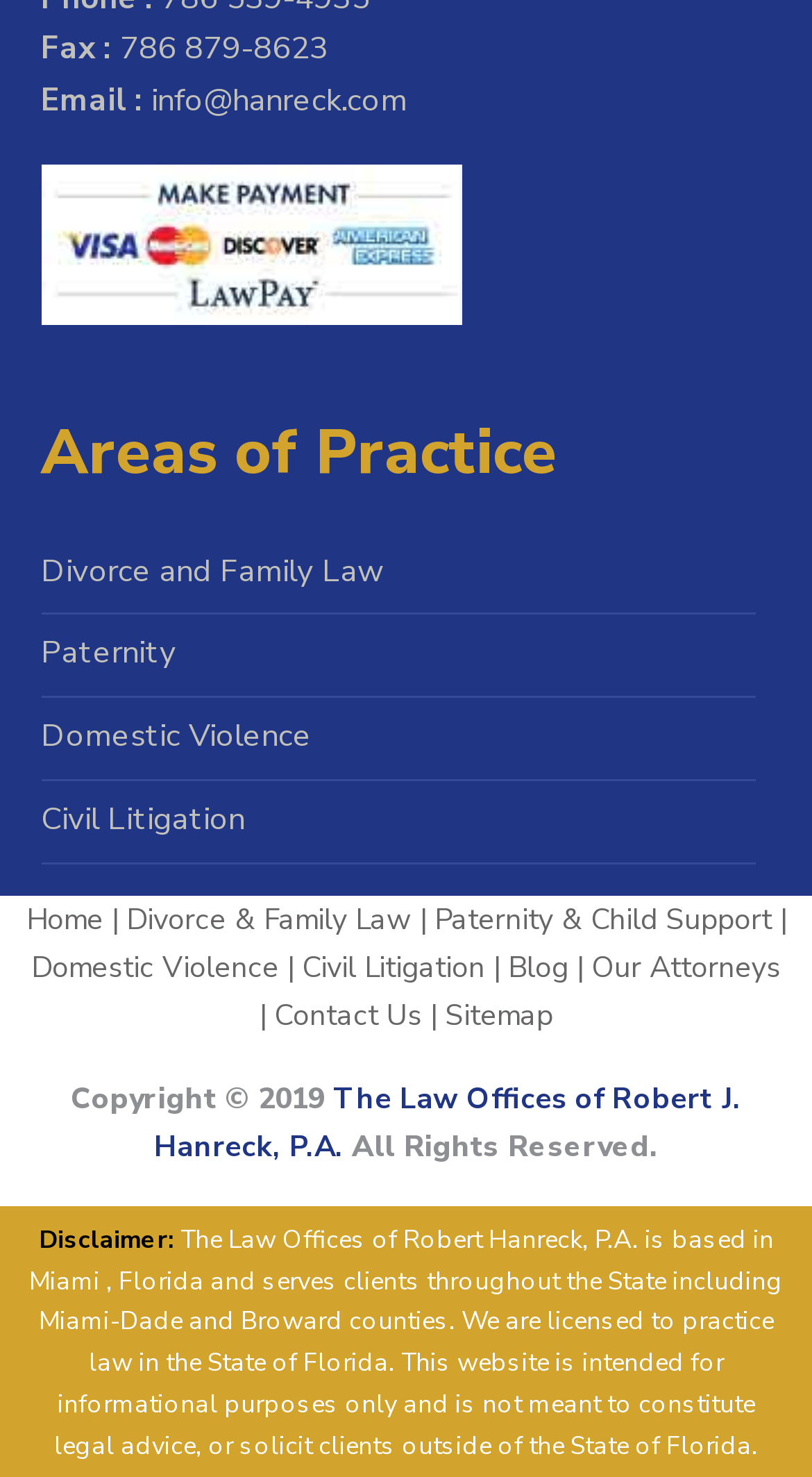Please provide a detailed answer to the question below based on the screenshot: 
What is the name of the law office?

I found the name of the law office by looking at the StaticText element with the OCR text 'The Law Offices of Robert J. Hanreck, P.A.'.